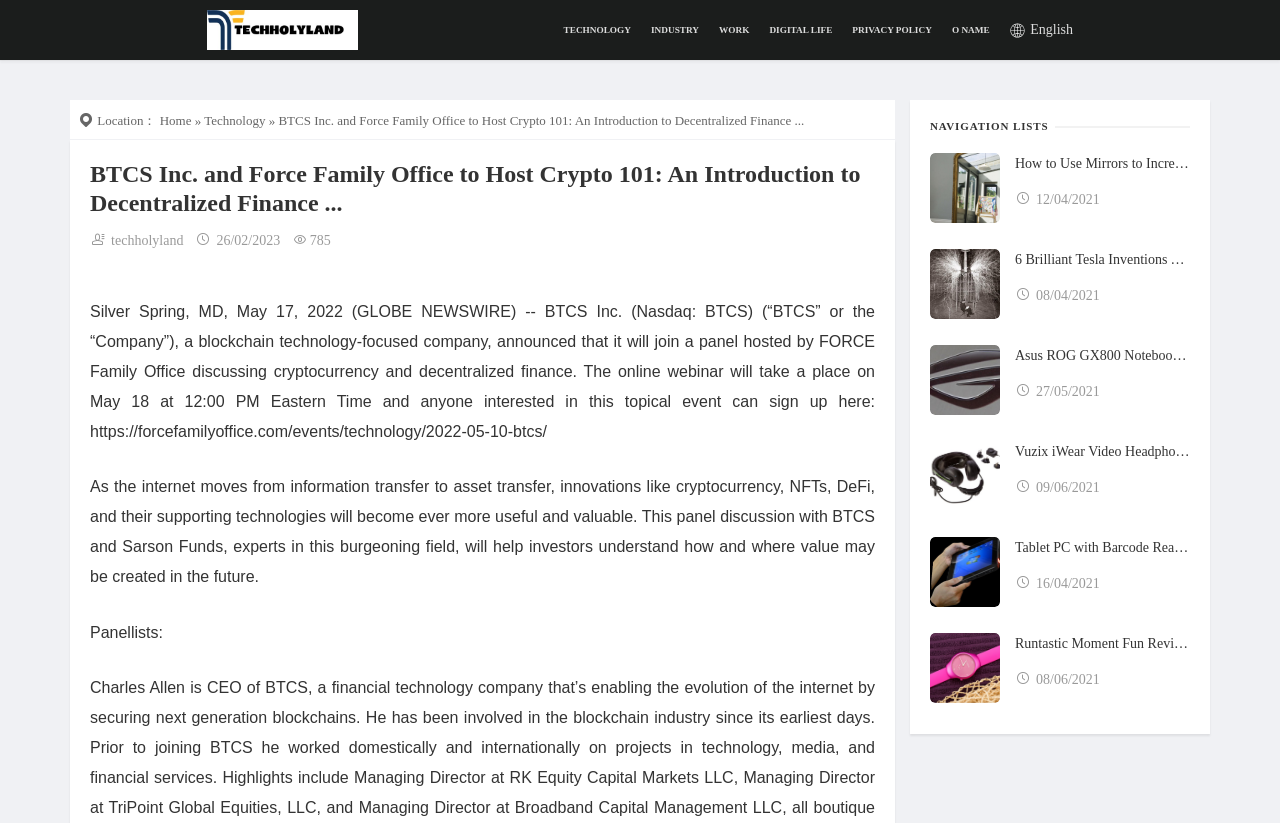What is the name of the company announcing the panel discussion?
Look at the image and respond with a single word or a short phrase.

BTCS Inc.